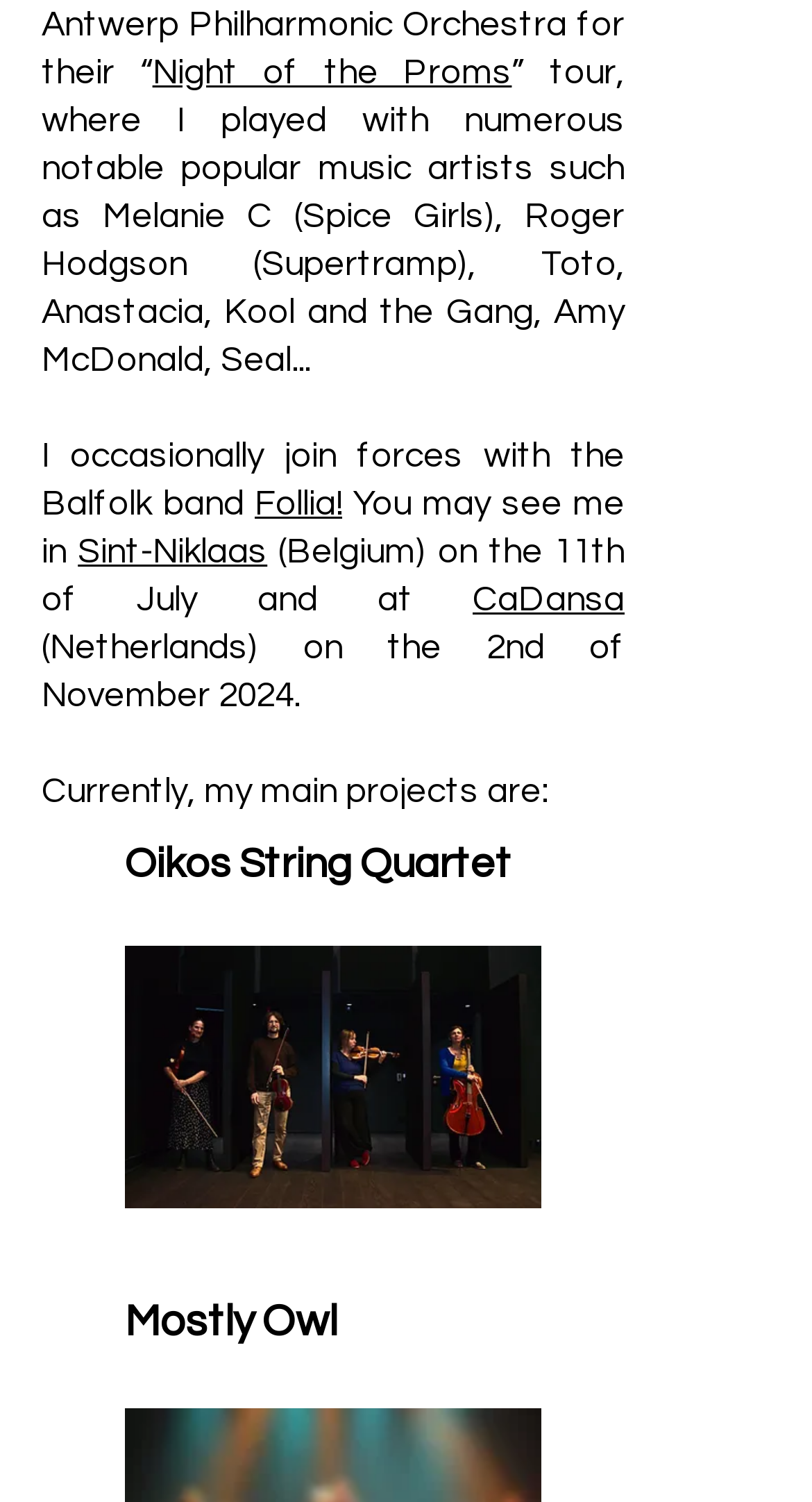Identify the bounding box coordinates for the UI element described as: "Mostly Owl".

[0.154, 0.858, 0.415, 0.898]